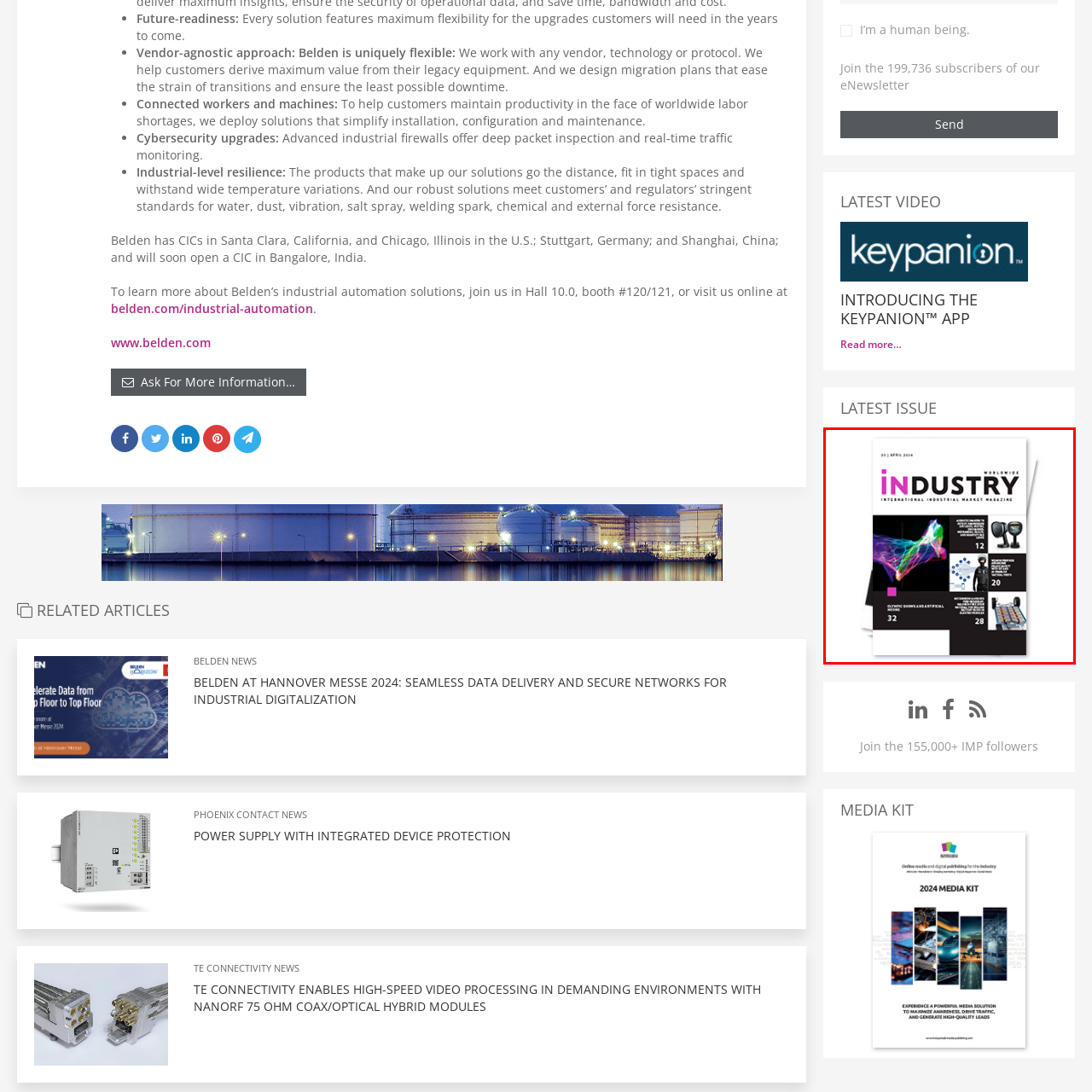What is one of the key topics featured in the magazine?
Consider the portion of the image within the red bounding box and answer the question as detailed as possible, referencing the visible details.

The magazine cover highlights various features, including 'Advanced Automation', which is one of the key topics or articles featured in the magazine.